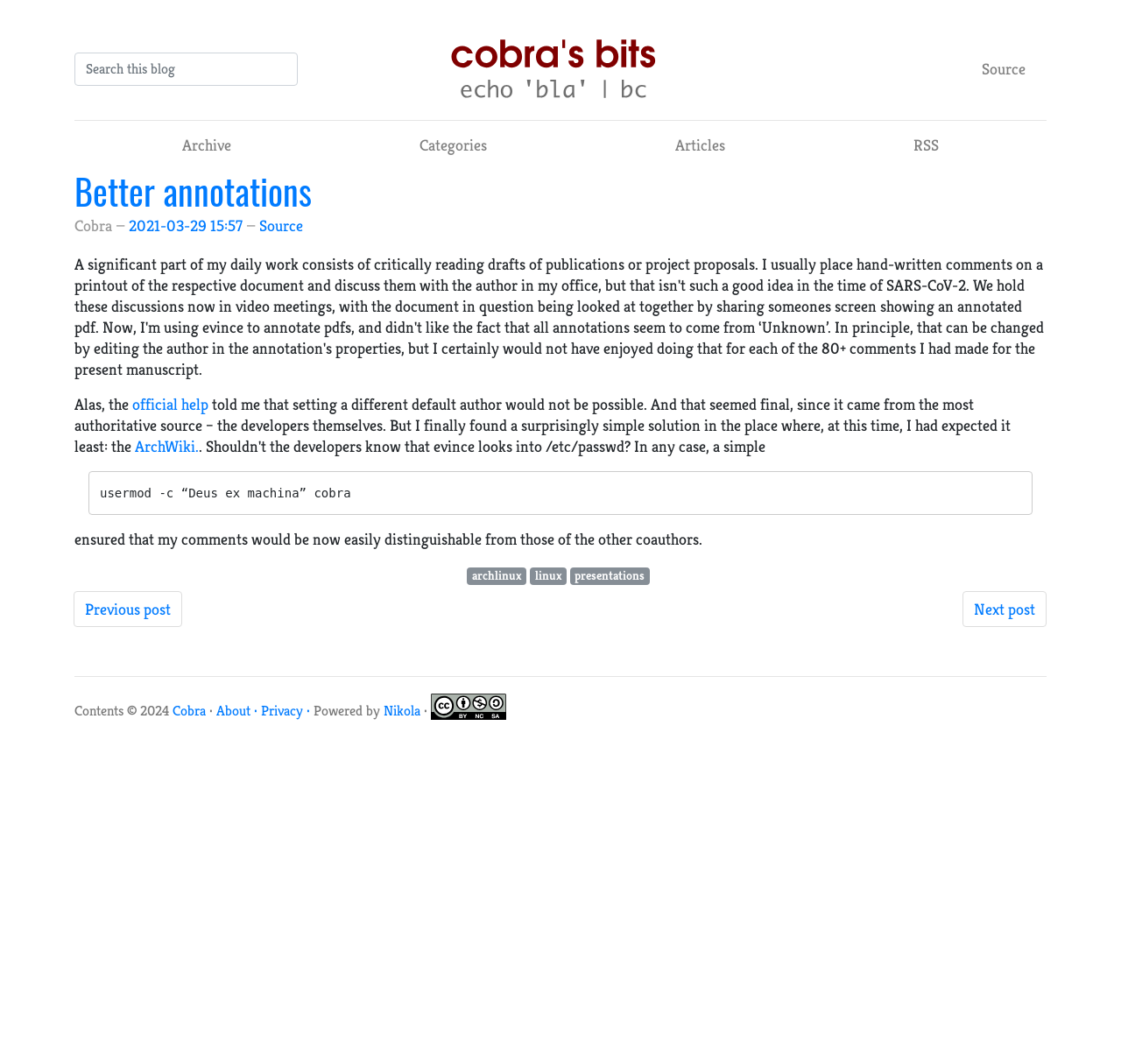Highlight the bounding box coordinates of the element you need to click to perform the following instruction: "Click on the 'About InView' link."

None